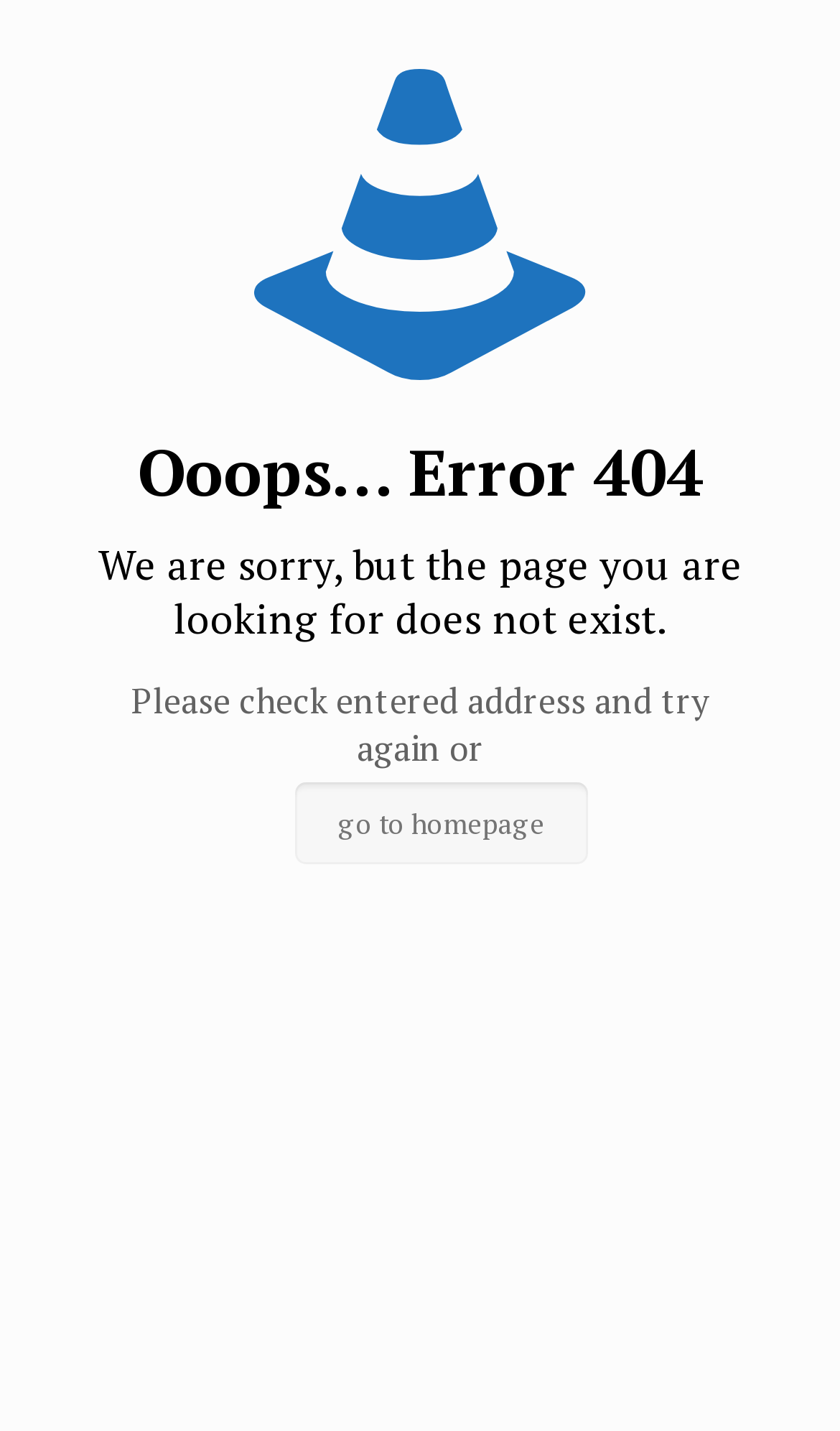Determine the bounding box for the UI element described here: "go to homepage".

[0.351, 0.547, 0.7, 0.604]